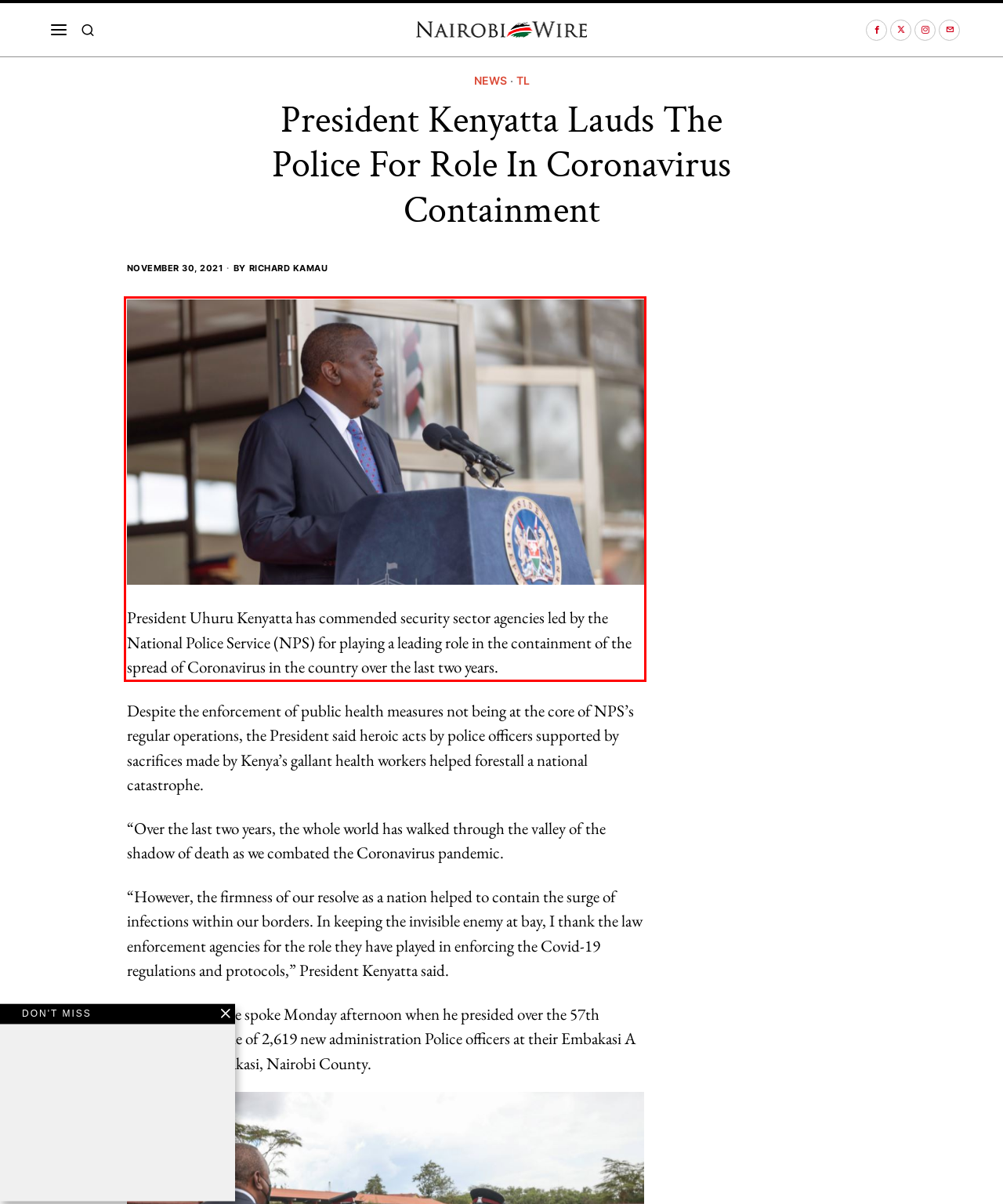You are presented with a webpage screenshot featuring a red bounding box. Perform OCR on the text inside the red bounding box and extract the content.

President Uhuru Kenyatta has commended security sector agencies led by the National Police Service (NPS) for playing a leading role in the containment of the spread of Coronavirus in the country over the last two years.